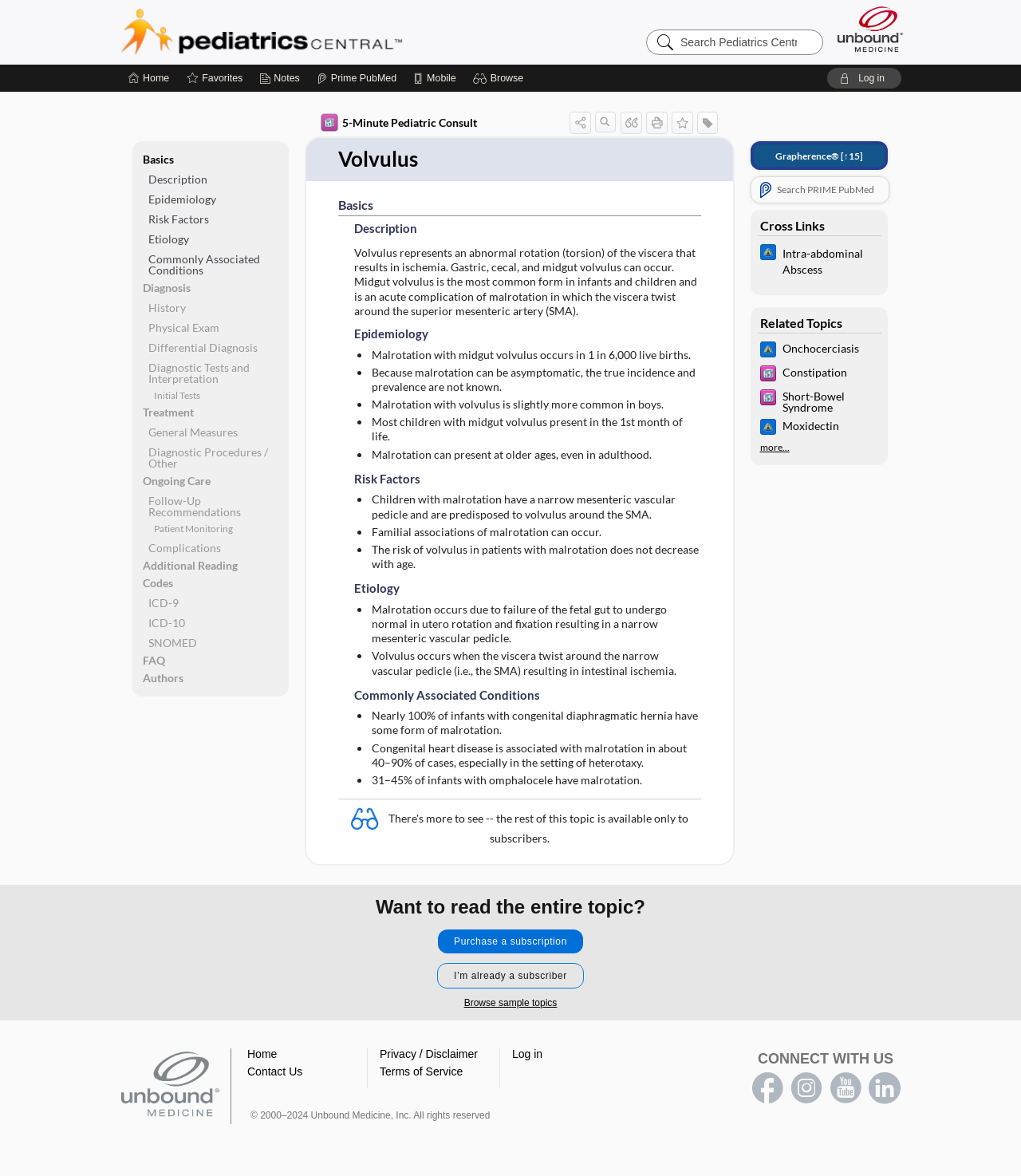Give a one-word or one-phrase response to the question:
What is the relationship between malrotation and midgut volvulus?

Malrotation can lead to midgut volvulus